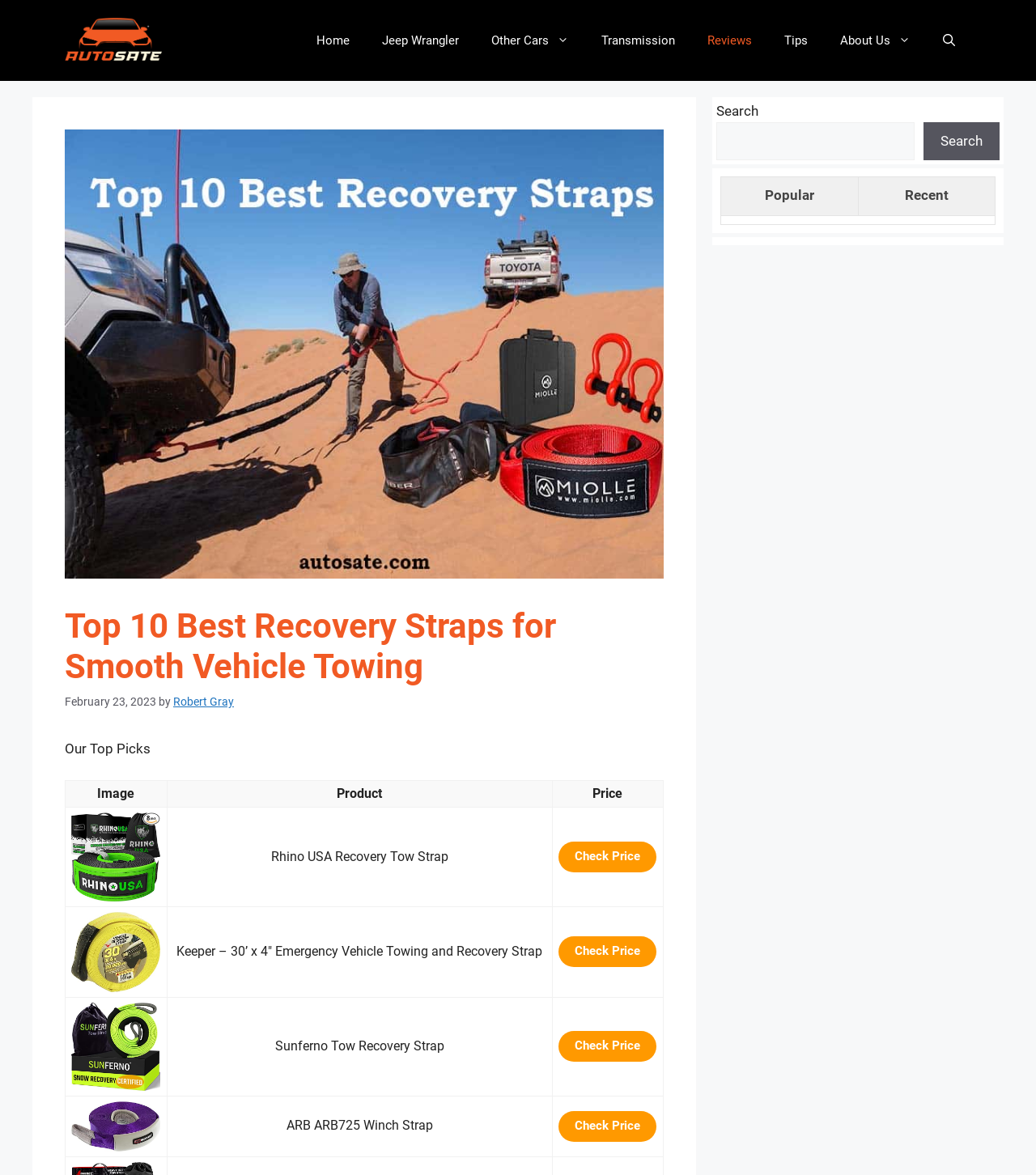Pinpoint the bounding box coordinates of the element you need to click to execute the following instruction: "View the 'Reviews' page". The bounding box should be represented by four float numbers between 0 and 1, in the format [left, top, right, bottom].

[0.667, 0.014, 0.741, 0.055]